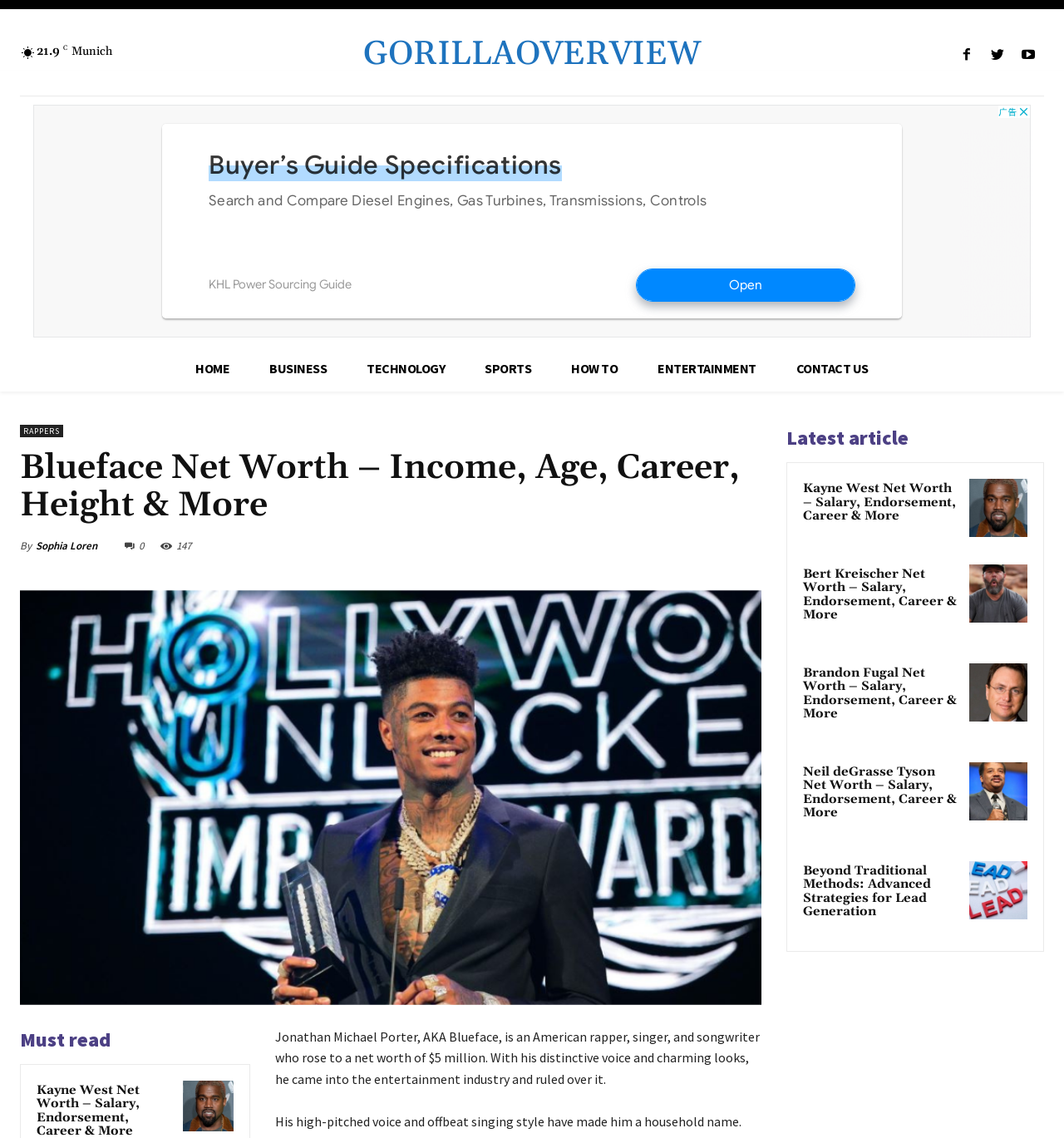Respond with a single word or phrase to the following question: What is the name of the rapper mentioned in the first paragraph?

Blueface